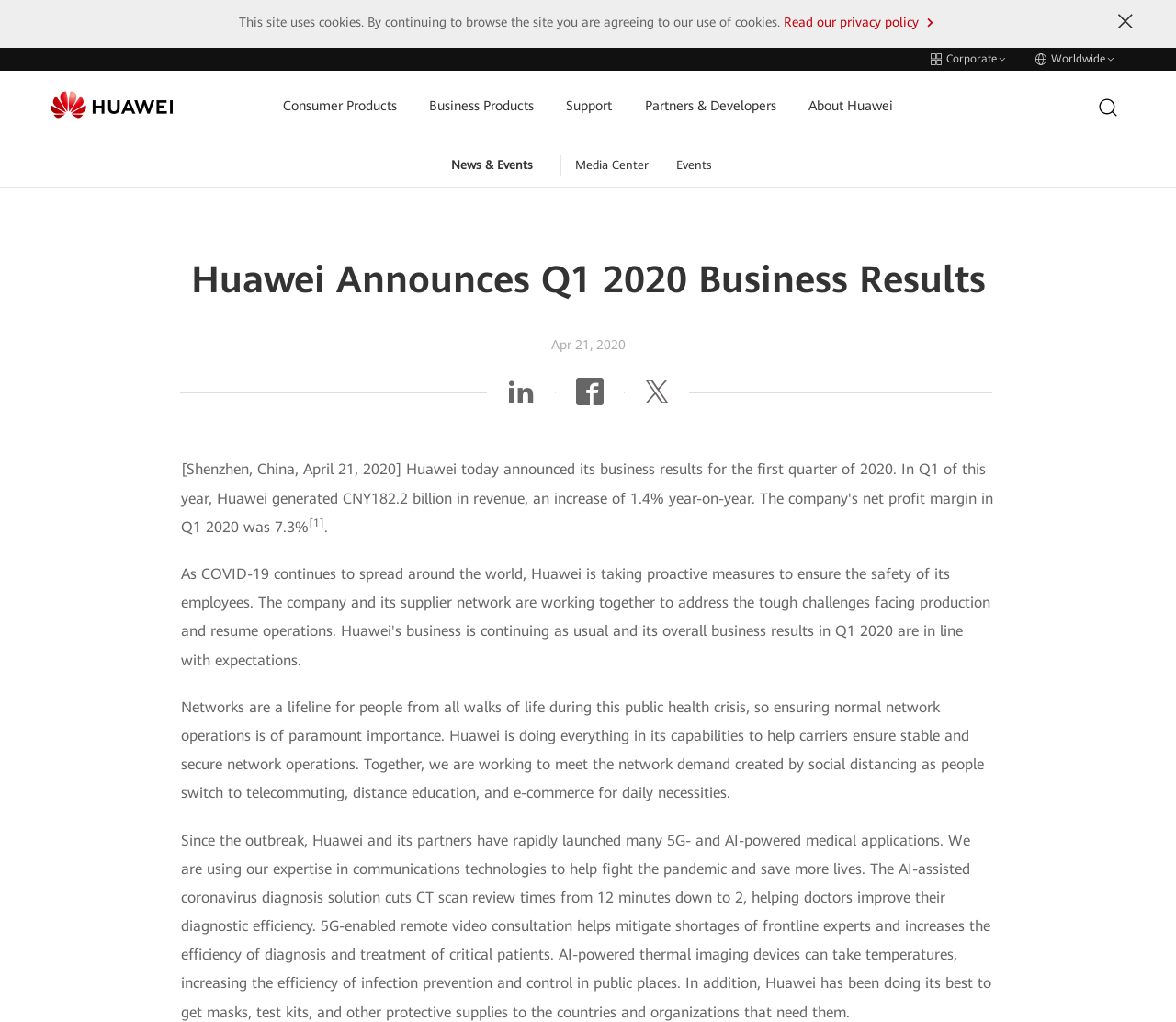Can you find the bounding box coordinates for the element to click on to achieve the instruction: "Visit Twitter"?

[0.548, 0.381, 0.569, 0.398]